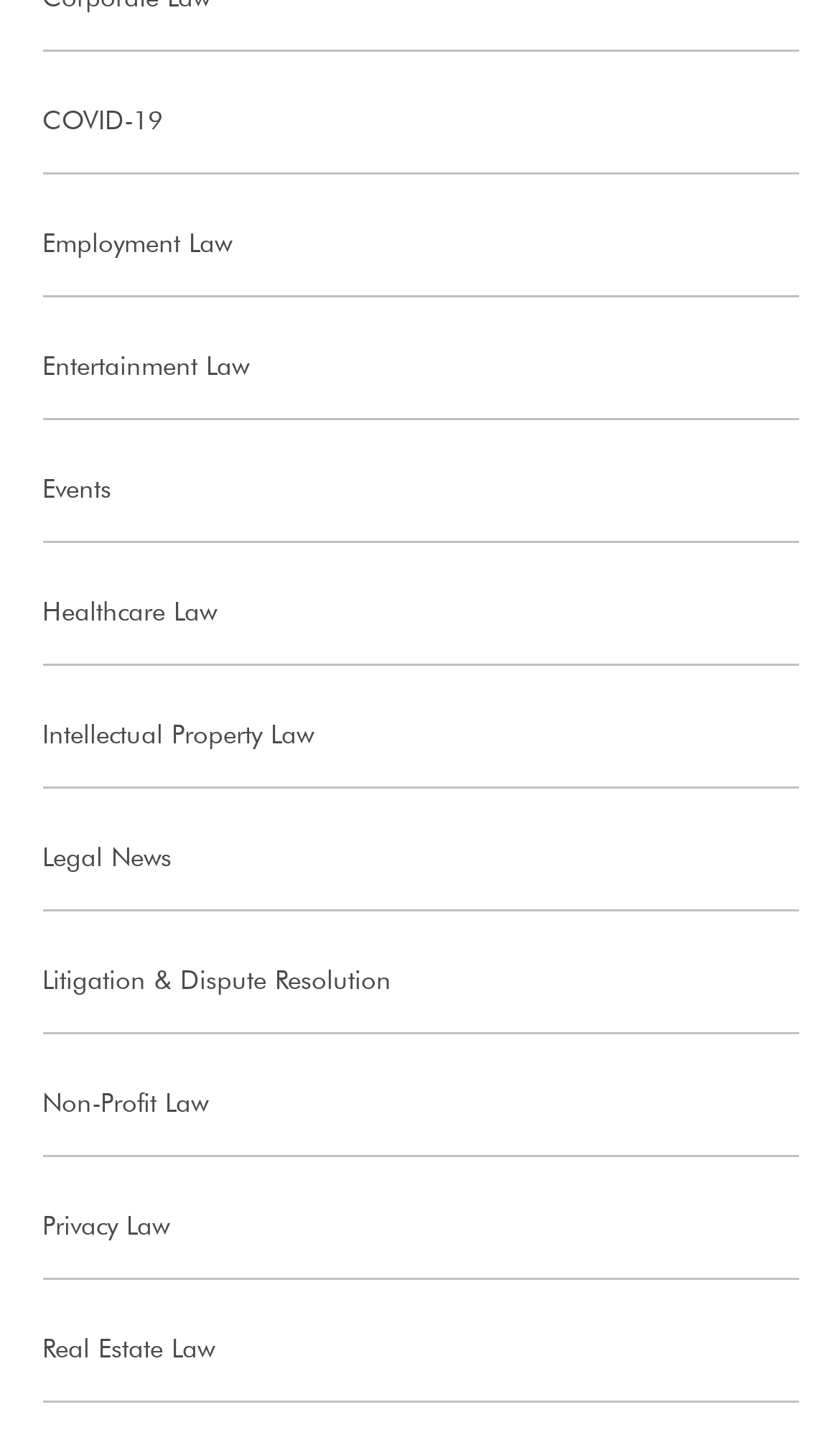Find the UI element described as: "Privacy Law" and predict its bounding box coordinates. Ensure the coordinates are four float numbers between 0 and 1, [left, top, right, bottom].

[0.05, 0.85, 0.201, 0.859]